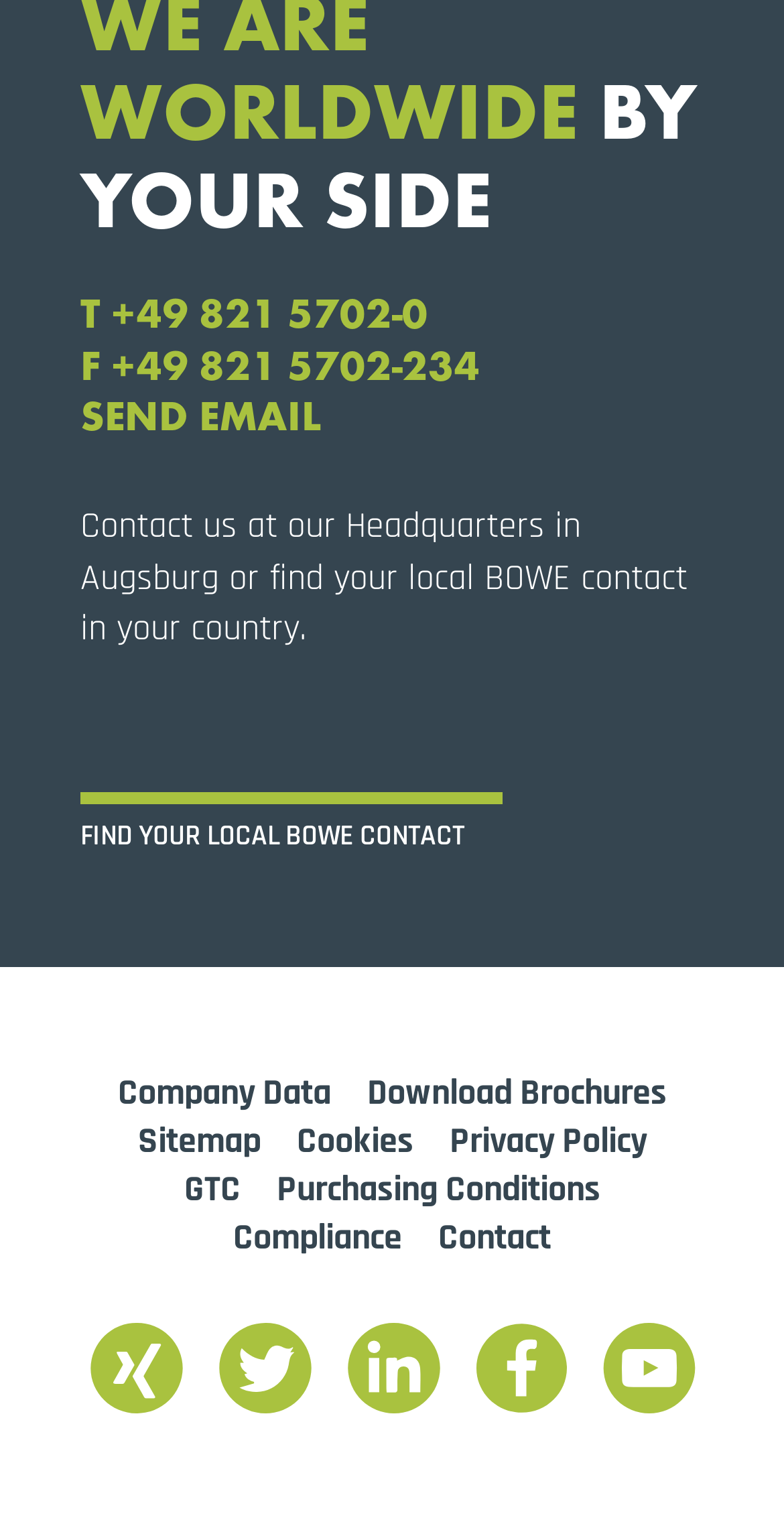How many links are available in the footer section?
Could you give a comprehensive explanation in response to this question?

In the footer section of the webpage, there are nine links: Company Data, Download Brochures, Sitemap, Cookies, Privacy Policy, GTC, Purchasing Conditions, Compliance, and Contact.